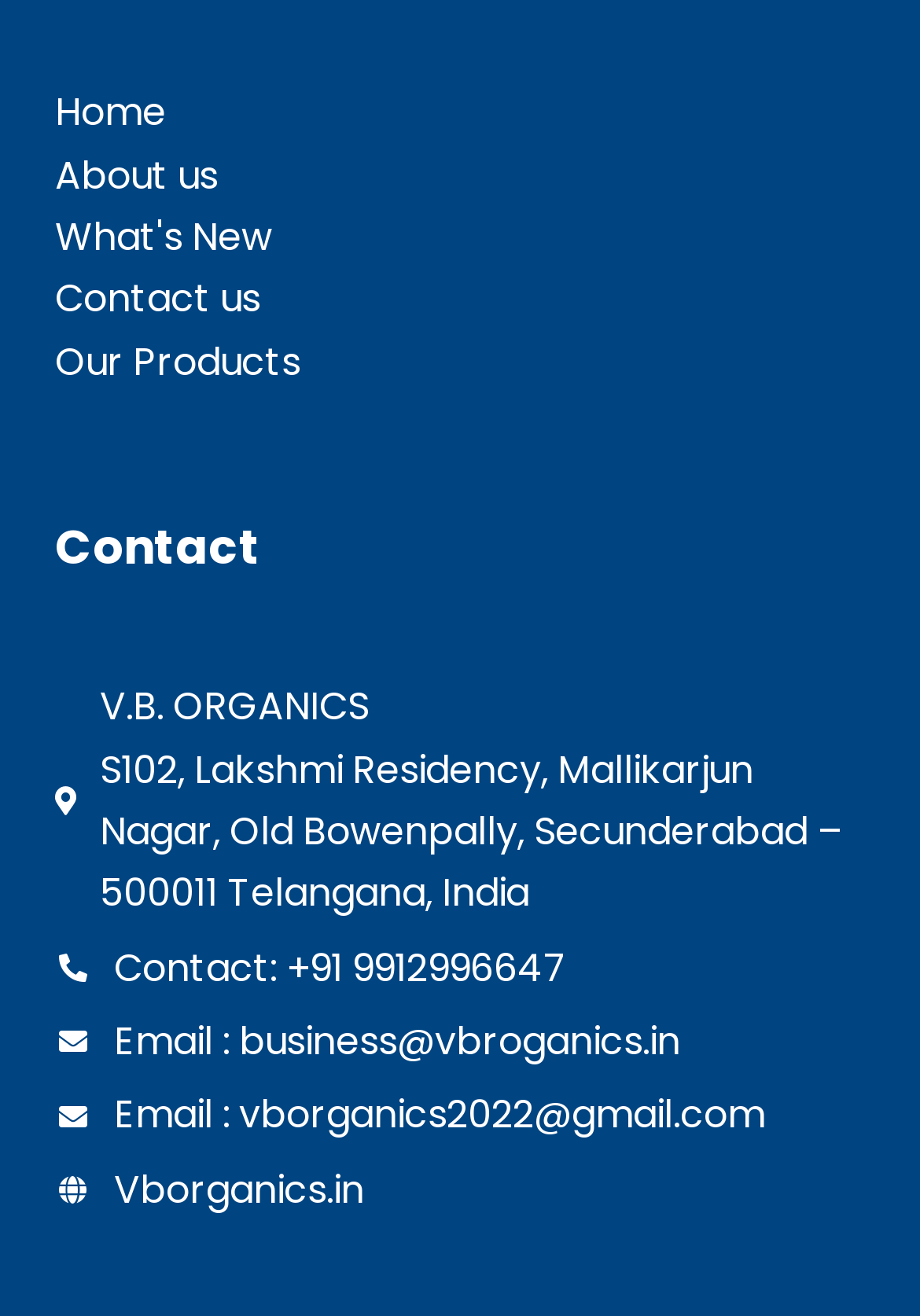What is the company name?
Please provide a single word or phrase as your answer based on the image.

V.B. ORGANICS